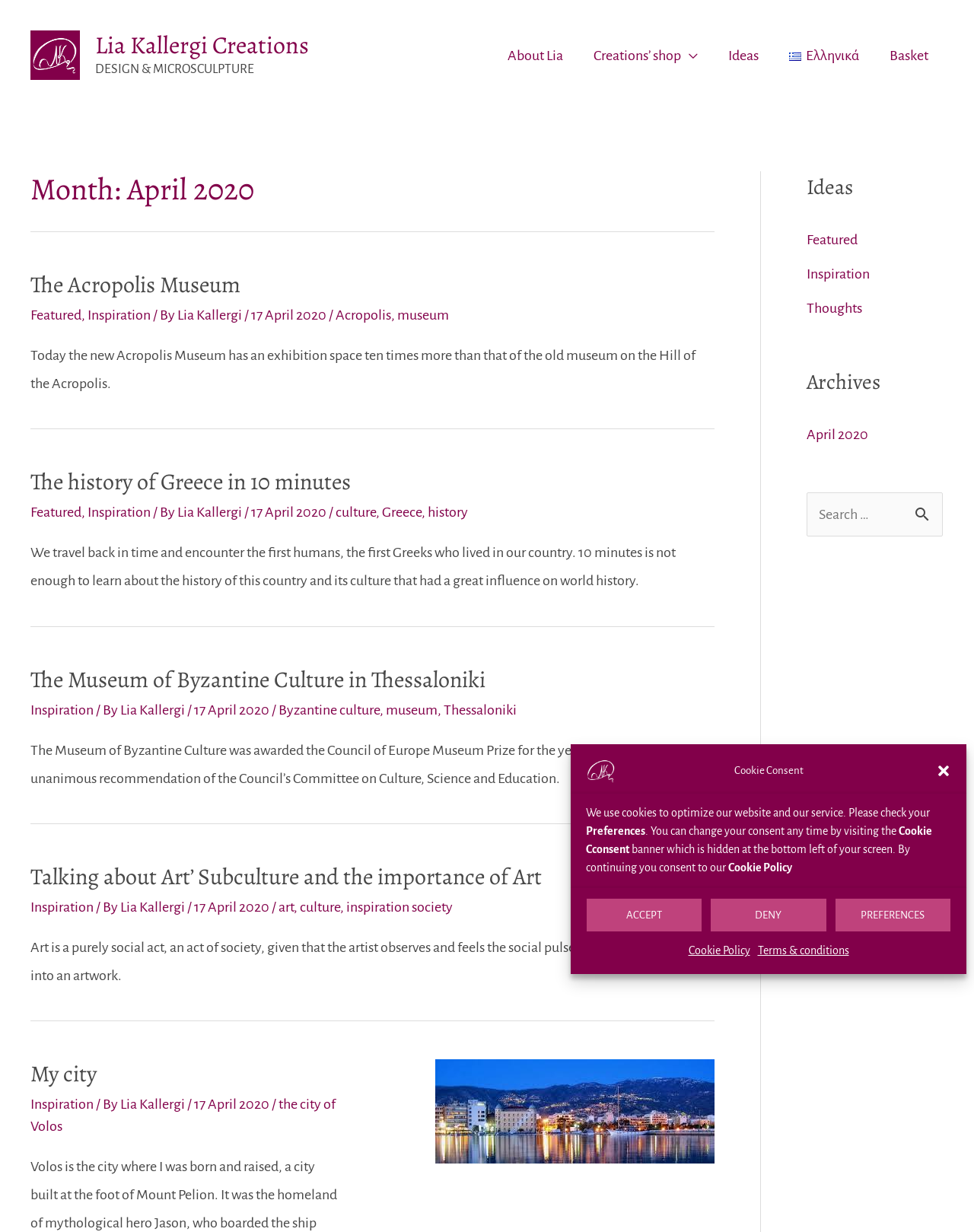Using the given element description, provide the bounding box coordinates (top-left x, top-left y, bottom-right x, bottom-right y) for the corresponding UI element in the screenshot: alt="Lia Kallergi Creations logo"

[0.031, 0.038, 0.082, 0.05]